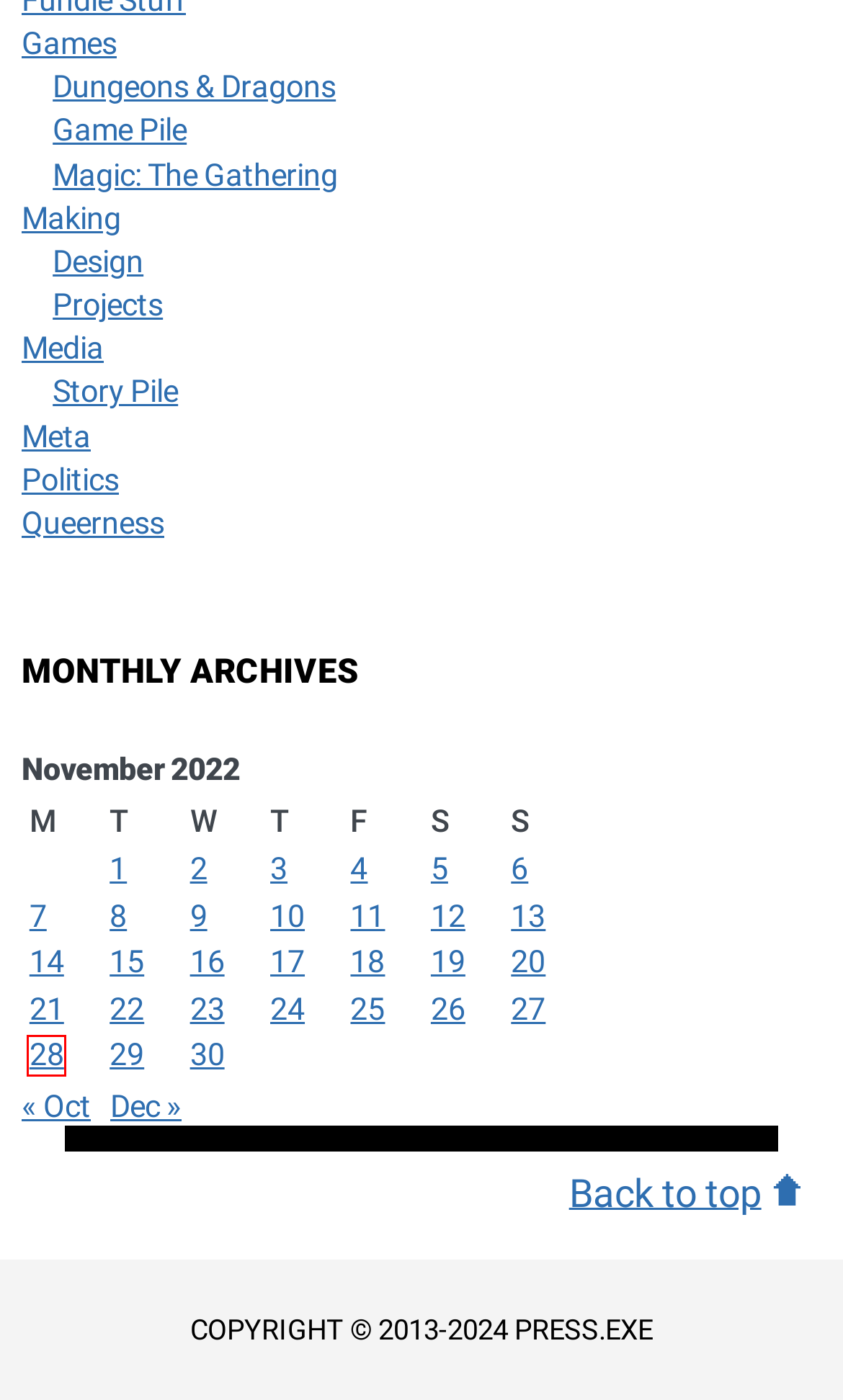Given a screenshot of a webpage with a red bounding box highlighting a UI element, determine which webpage description best matches the new webpage that appears after clicking the highlighted element. Here are the candidates:
A. November 29, 2022 | press.exe
B. November 5, 2022 | press.exe
C. November 28, 2022 | press.exe
D. Politics Archives | press.exe
E. November 12, 2022 | press.exe
F. October 2022 | press.exe
G. Projects Archives | press.exe
H. Games Archives | press.exe

C